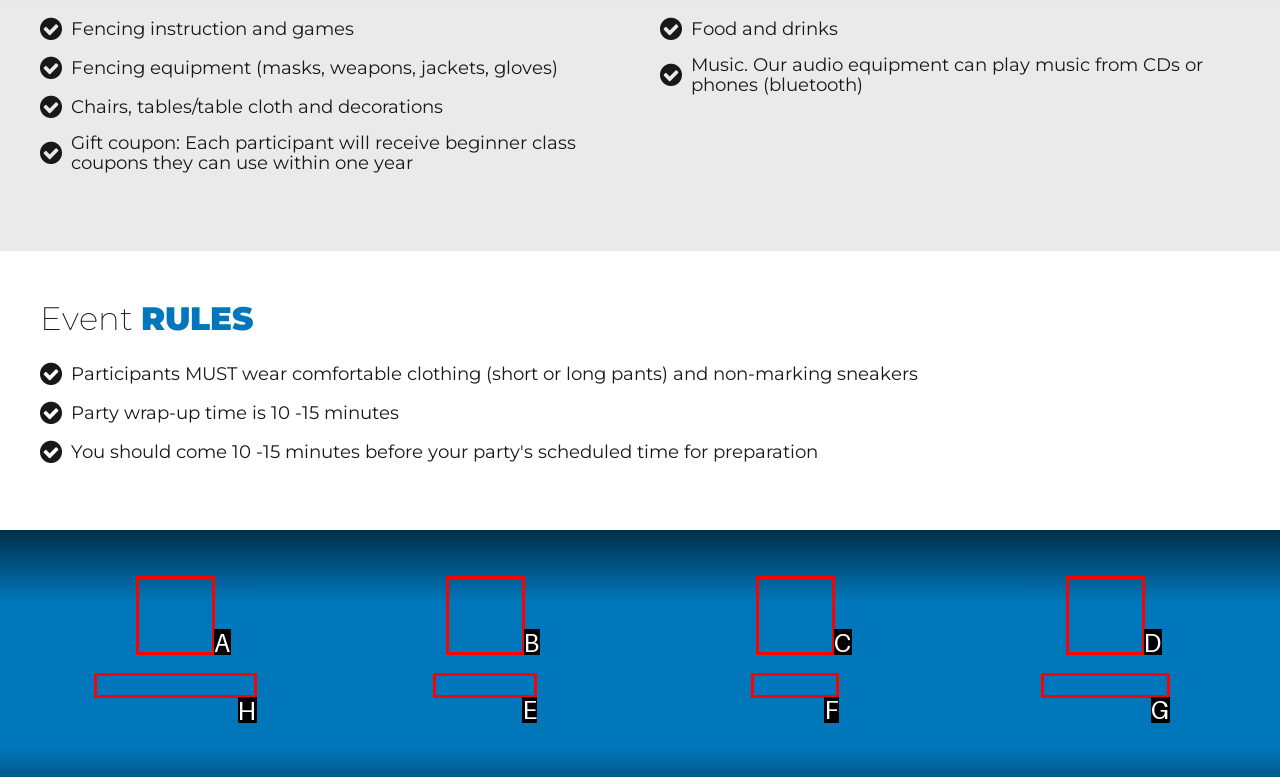Tell me which option I should click to complete the following task: Click the link to view location Answer with the option's letter from the given choices directly.

H